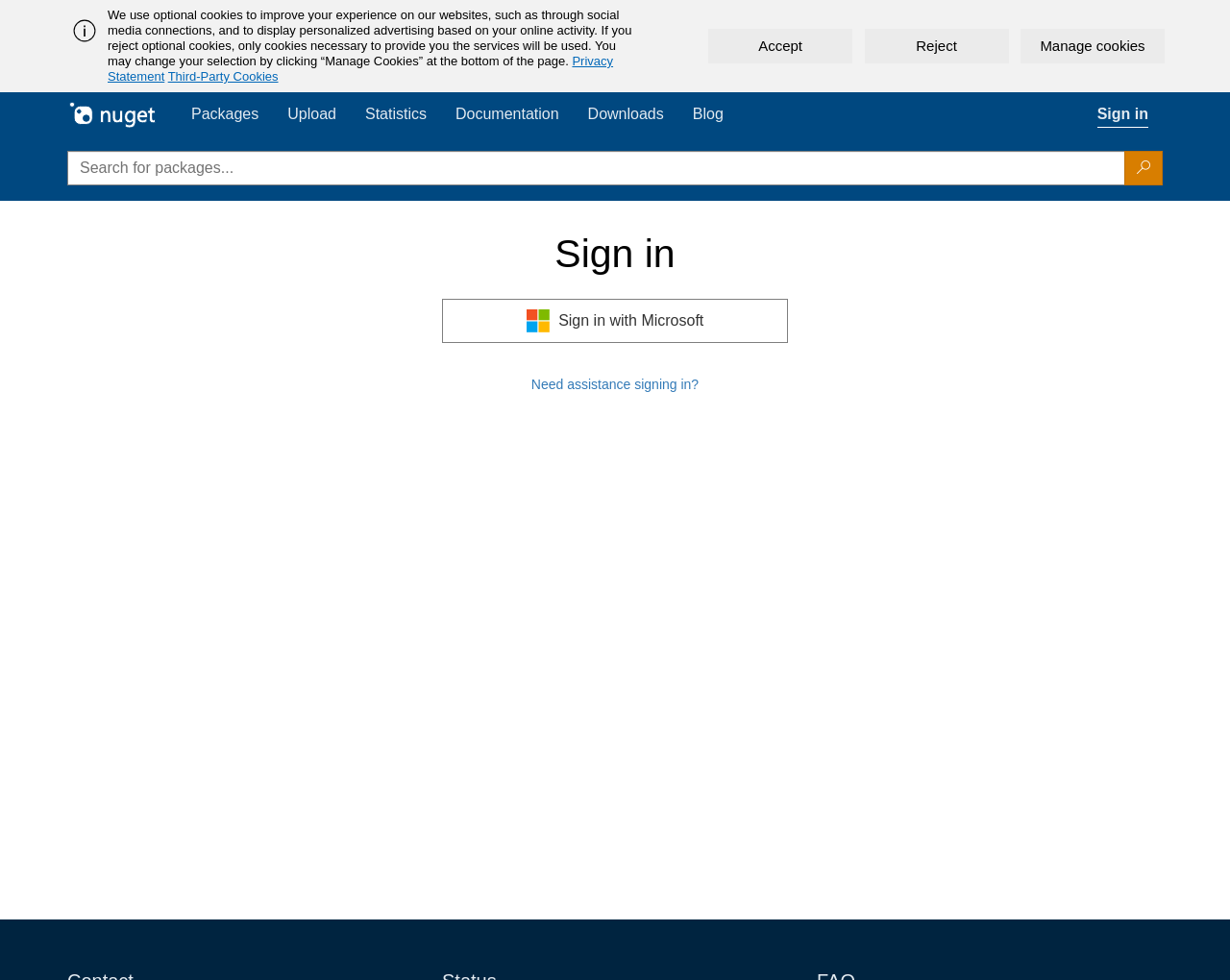Please identify the bounding box coordinates of the element I need to click to follow this instruction: "Search for packages".

[0.055, 0.154, 0.915, 0.189]